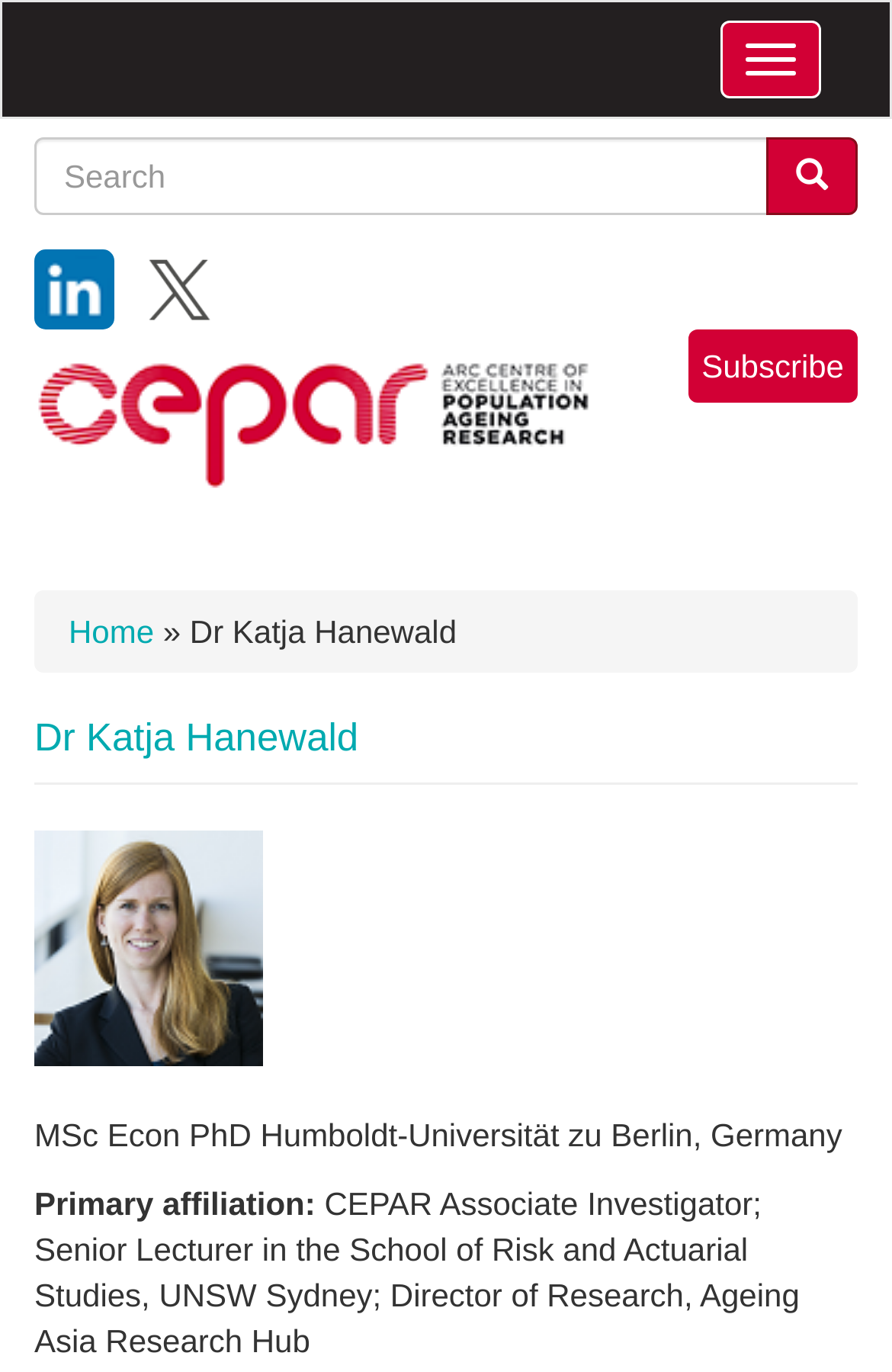What is the name of the person on this webpage?
Can you offer a detailed and complete answer to this question?

I found the name 'Dr Katja Hanewald' in the heading element with the text 'Dr Katja Hanewald' and also in the static text element with the text 'Dr Katja Hanewald'.